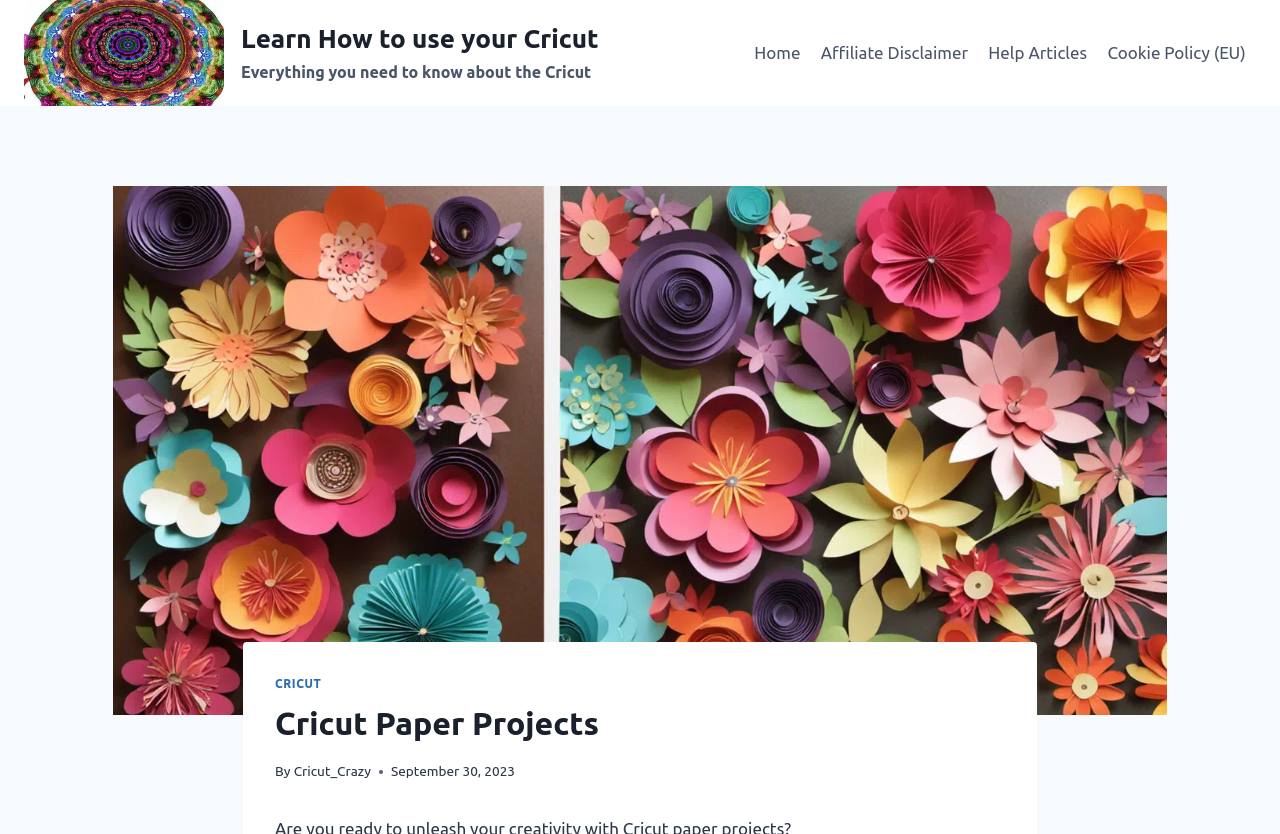Please use the details from the image to answer the following question comprehensively:
What is the name of the blog post author?

I found the answer by looking at the header section of the webpage, where it says 'Cricut Paper Projects' and then 'By' followed by the author's name, which is 'Cricut_Crazy'.